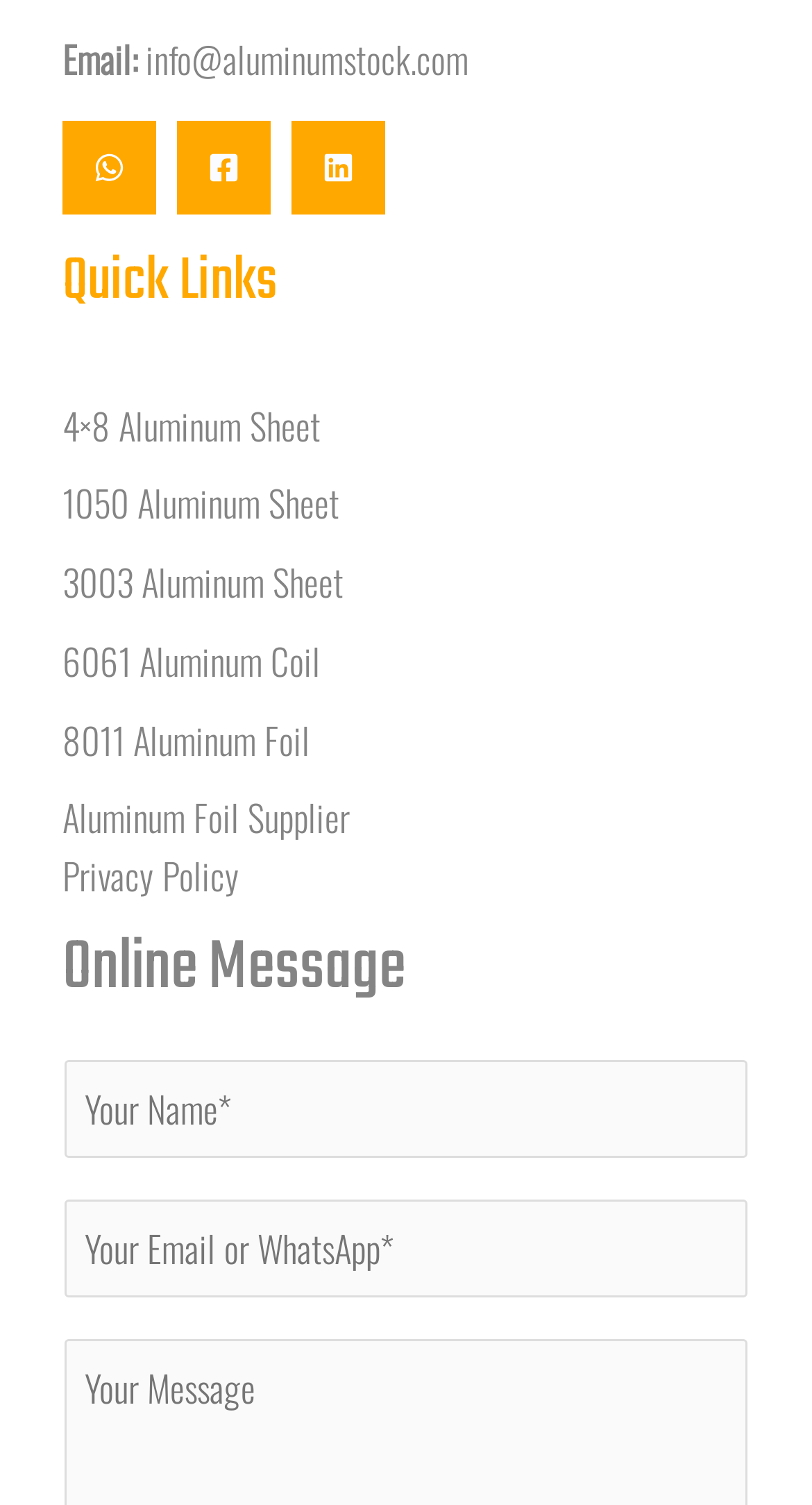Determine the bounding box coordinates of the clickable region to execute the instruction: "Send an email to the company". The coordinates should be four float numbers between 0 and 1, denoted as [left, top, right, bottom].

[0.179, 0.021, 0.577, 0.057]